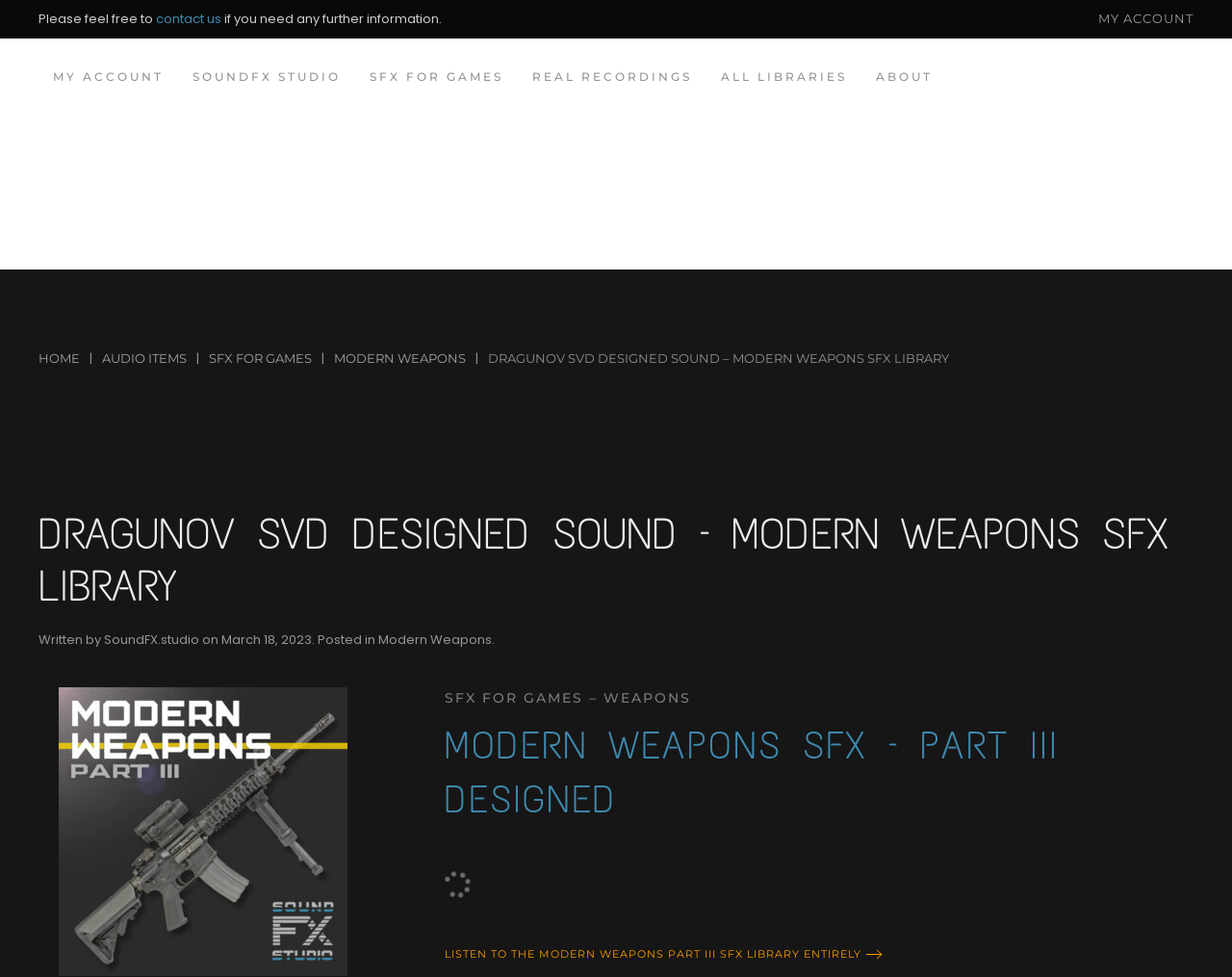Please indicate the bounding box coordinates of the element's region to be clicked to achieve the instruction: "listen to the Modern Weapons Part III SFX library entirely". Provide the coordinates as four float numbers between 0 and 1, i.e., [left, top, right, bottom].

[0.361, 0.969, 0.721, 0.985]